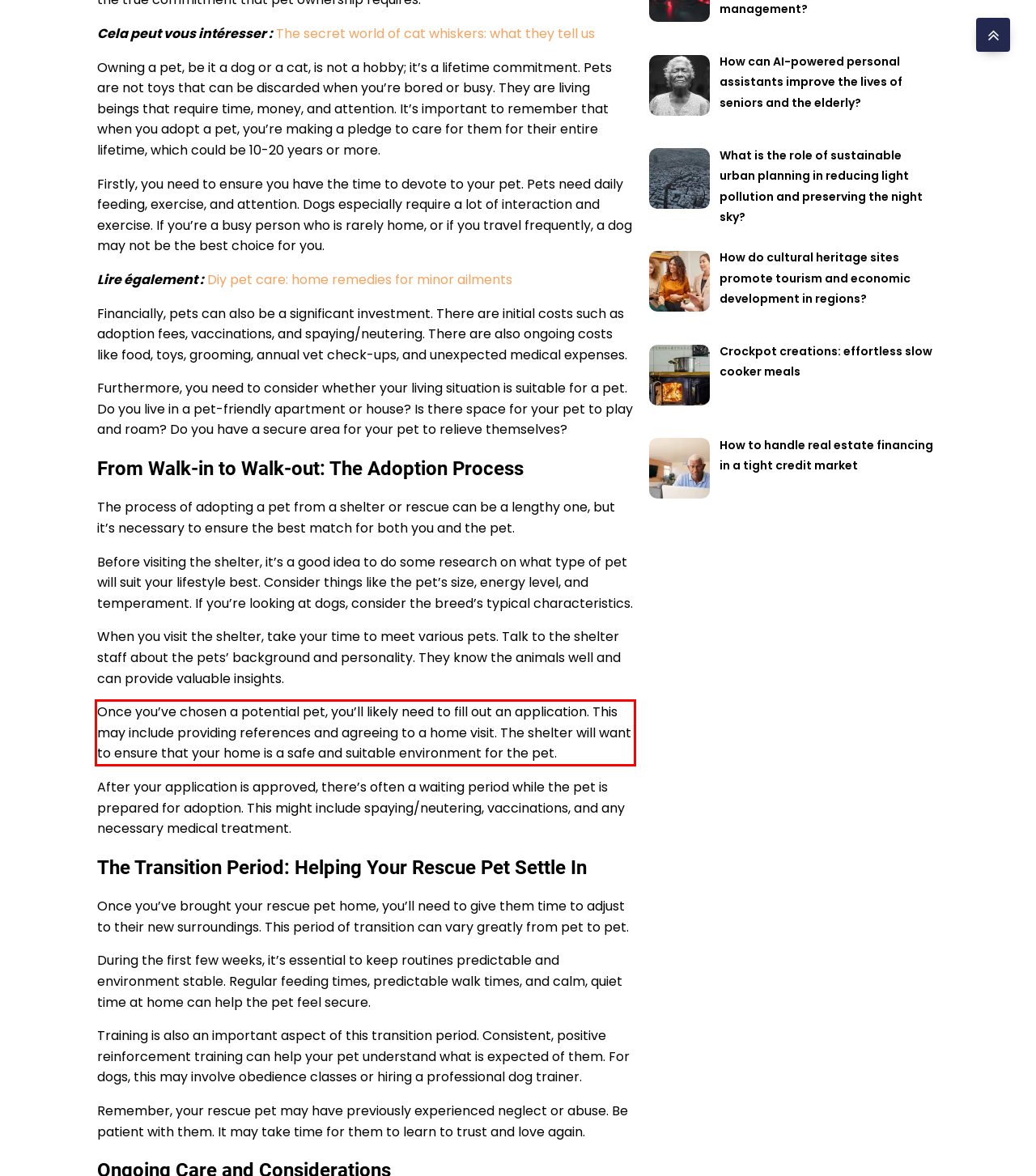From the provided screenshot, extract the text content that is enclosed within the red bounding box.

Once you’ve chosen a potential pet, you’ll likely need to fill out an application. This may include providing references and agreeing to a home visit. The shelter will want to ensure that your home is a safe and suitable environment for the pet.